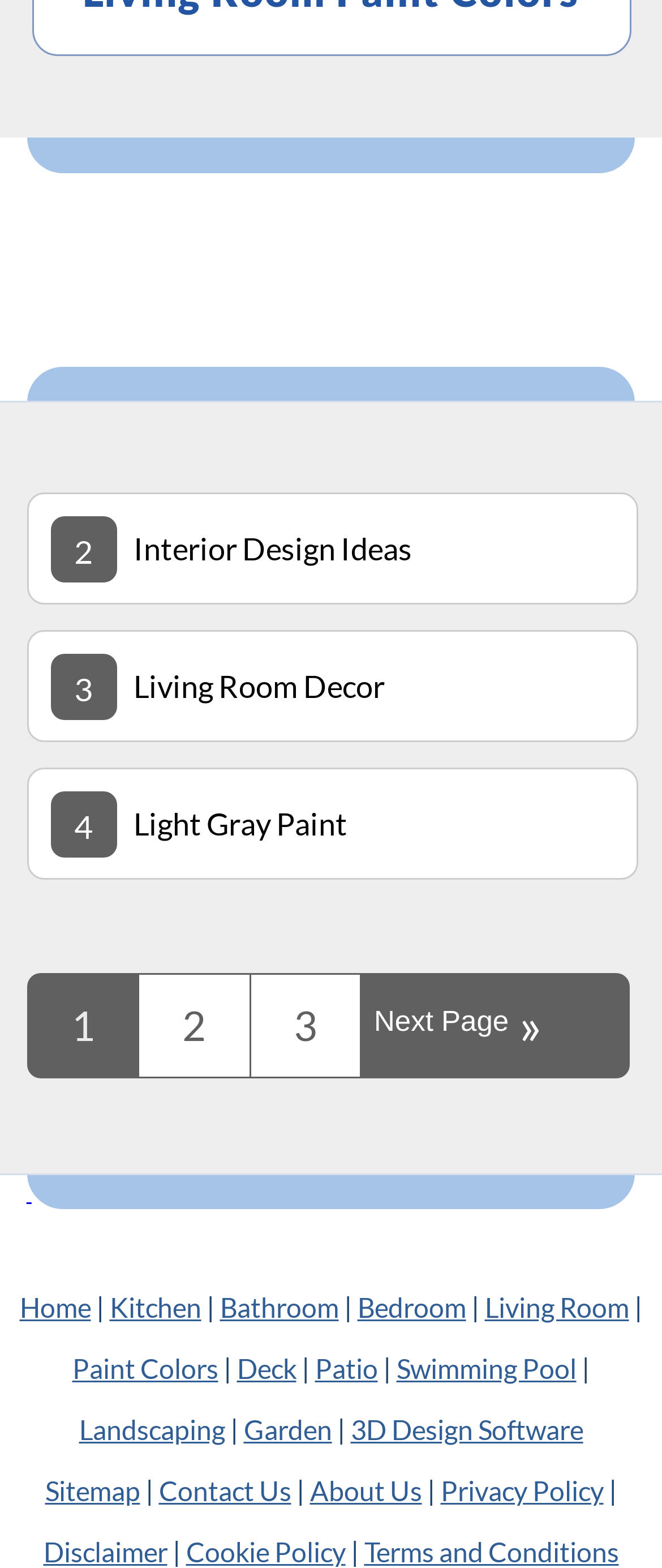Provide a single word or phrase to answer the given question: 
What is the text next to the 'Next Page' button?

»